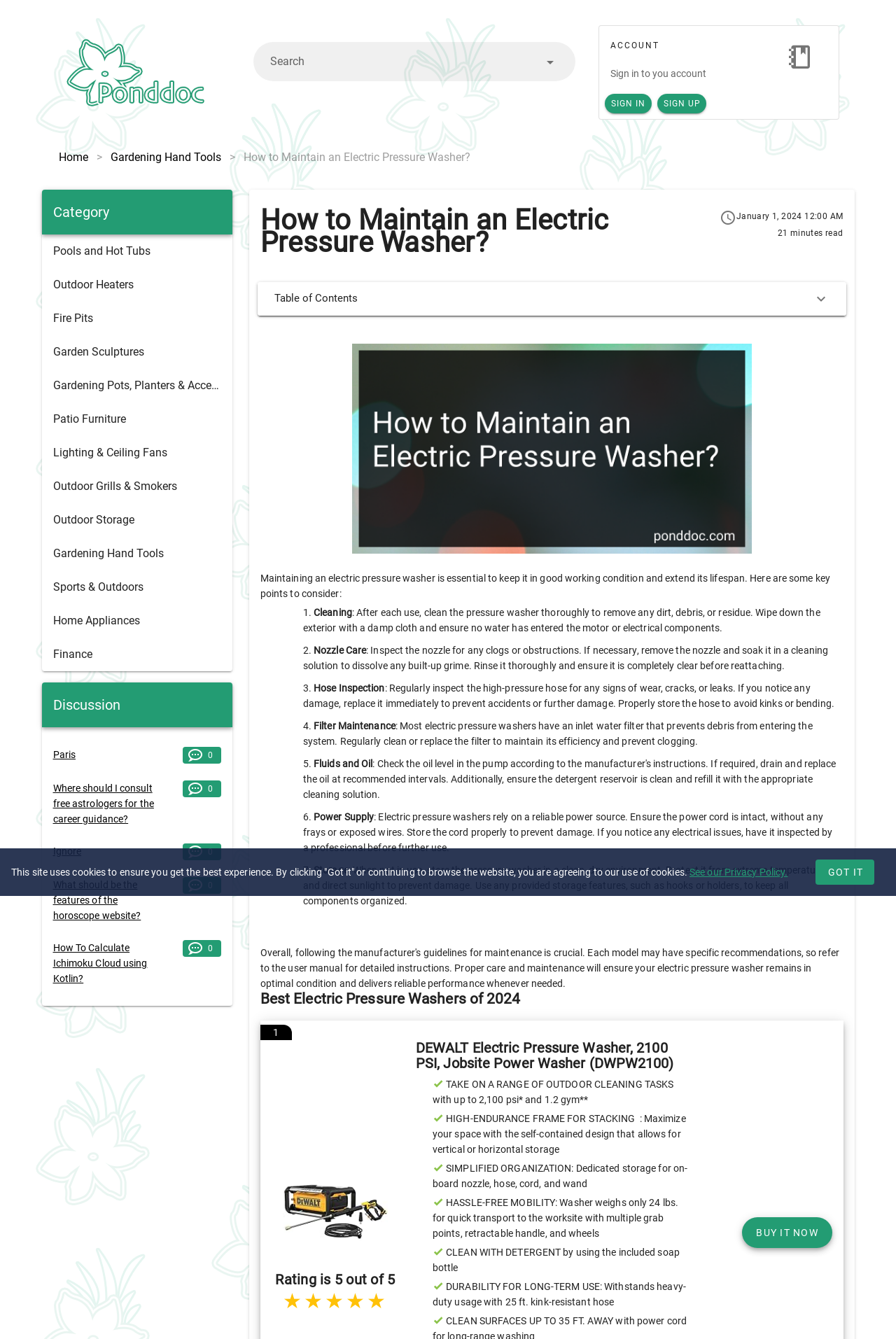What is the purpose of the filter in an electric pressure washer?
Look at the image and respond with a single word or a short phrase.

To prevent debris from entering the system